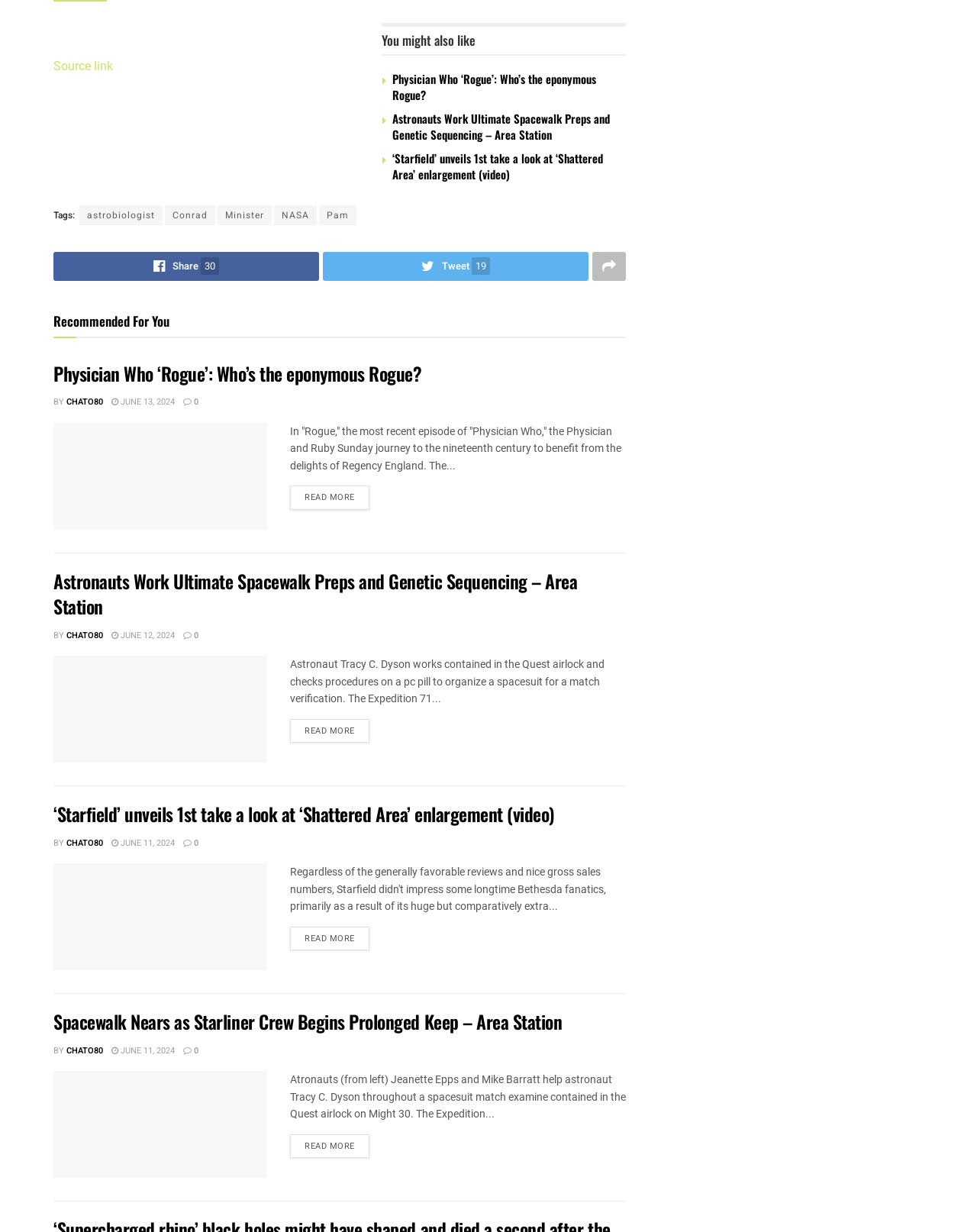How many tags are listed?
From the image, provide a succinct answer in one word or a short phrase.

6